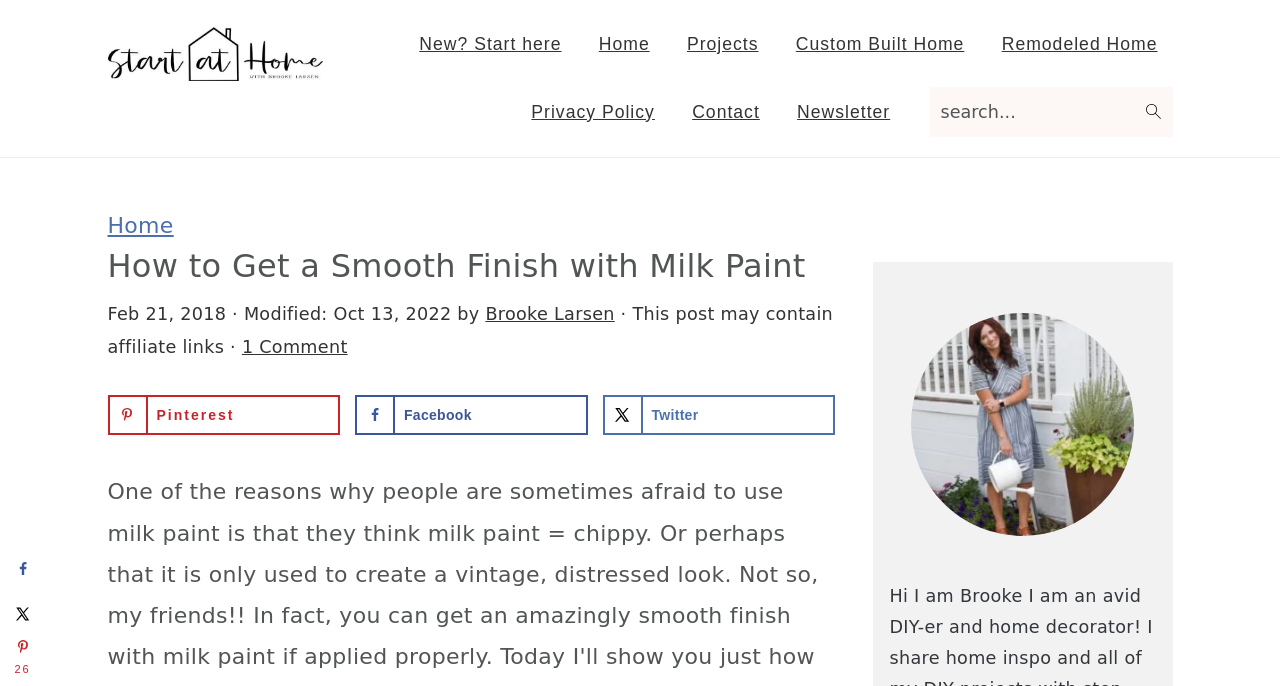Analyze the image and give a detailed response to the question:
How many navigation links are in the main navigation?

The main navigation is located at the top of the webpage, and it contains 7 links: 'New? Start here', 'Home', 'Projects', 'Custom Built Home', 'Remodeled Home', 'Privacy Policy', and 'Contact'.